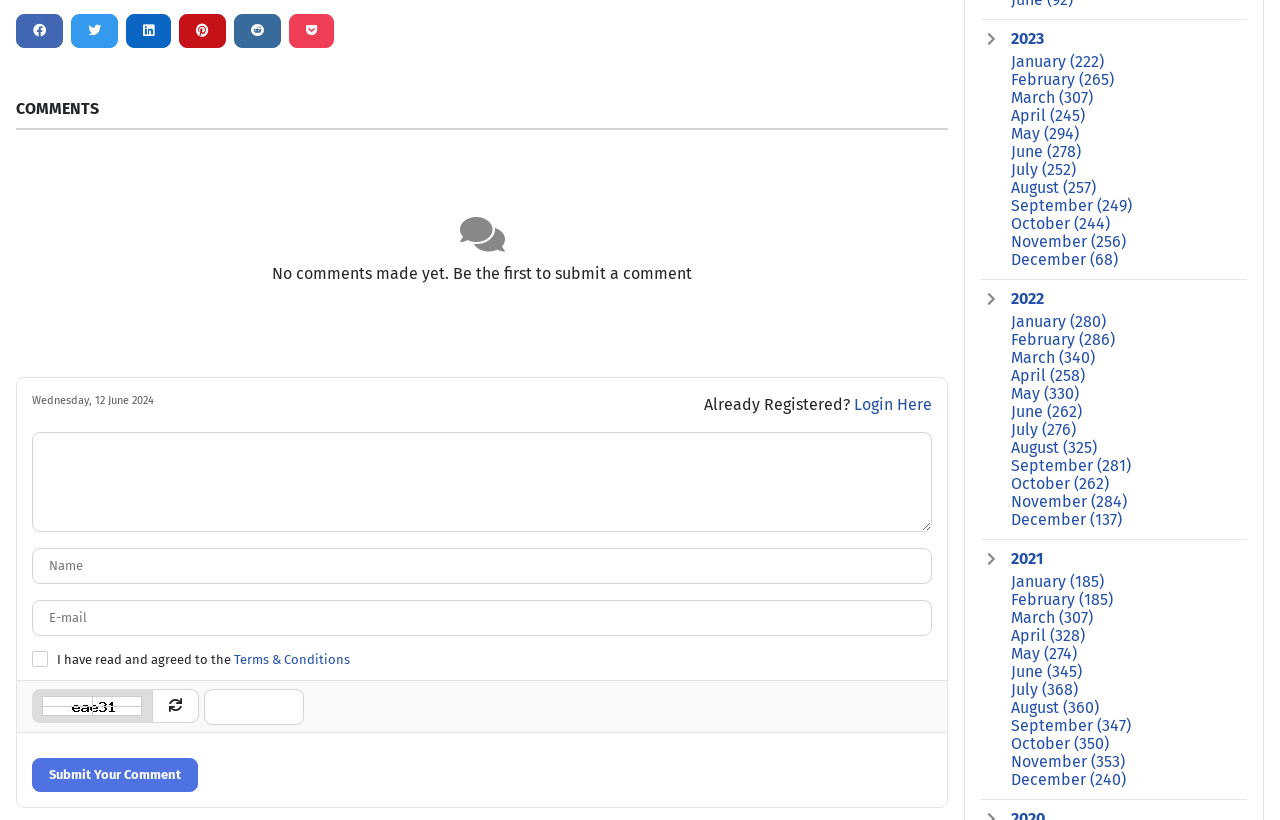Determine the coordinates of the bounding box that should be clicked to complete the instruction: "Submit your comment". The coordinates should be represented by four float numbers between 0 and 1: [left, top, right, bottom].

[0.025, 0.925, 0.155, 0.966]